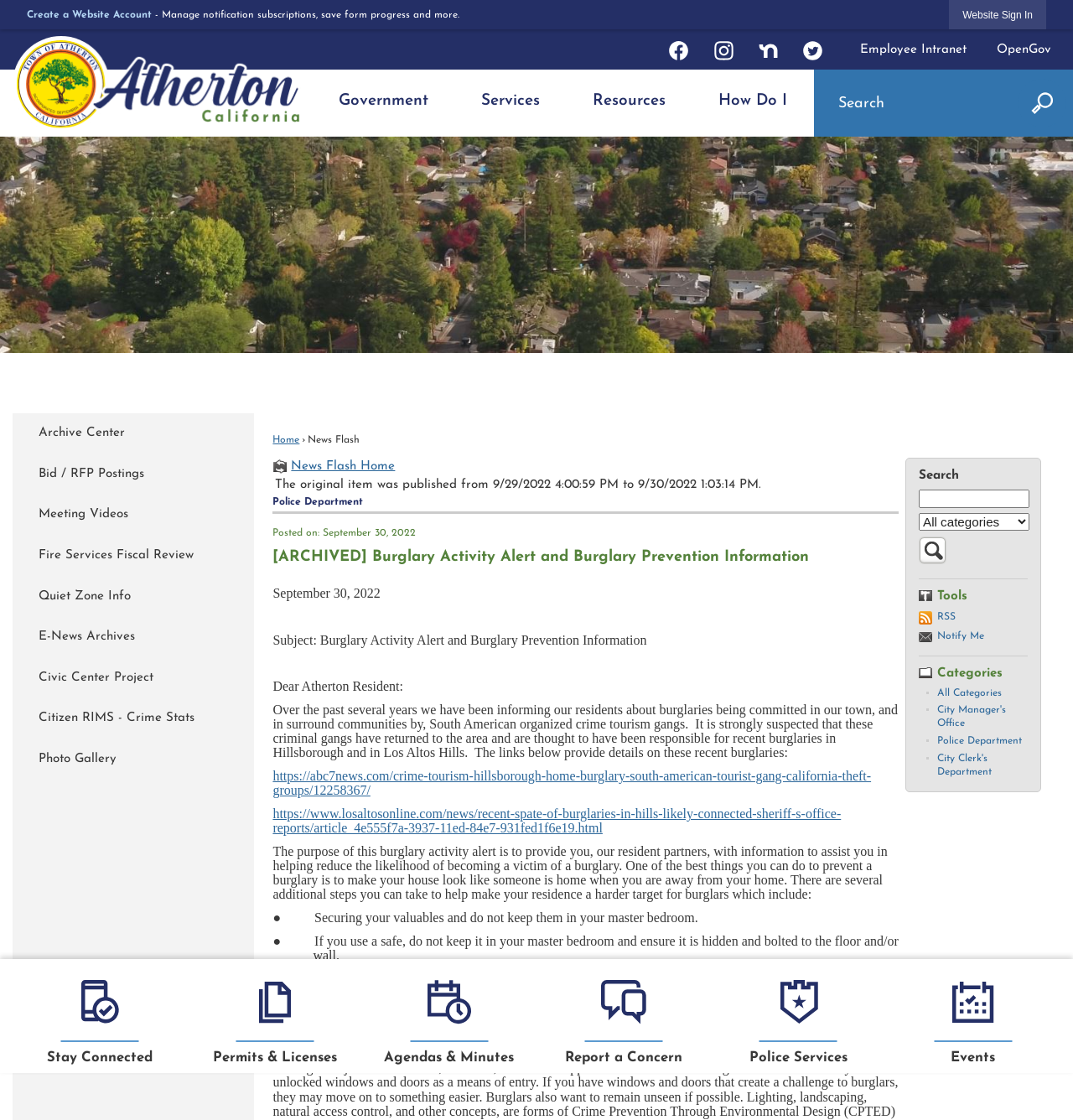Determine the coordinates of the bounding box for the clickable area needed to execute this instruction: "Search for Civic Alerts".

[0.856, 0.496, 0.882, 0.507]